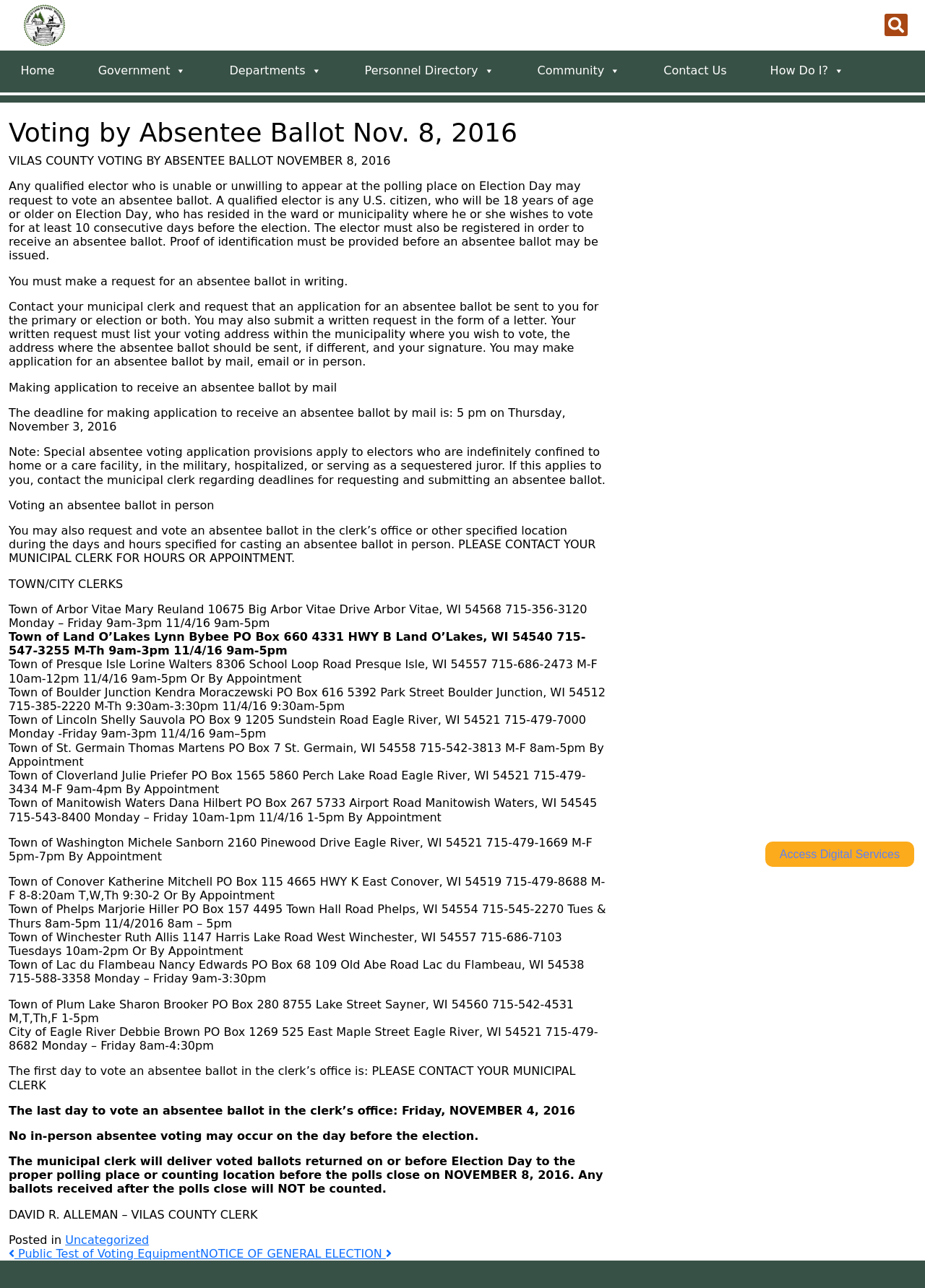Determine the bounding box coordinates of the element that should be clicked to execute the following command: "Read more alumni stories".

None